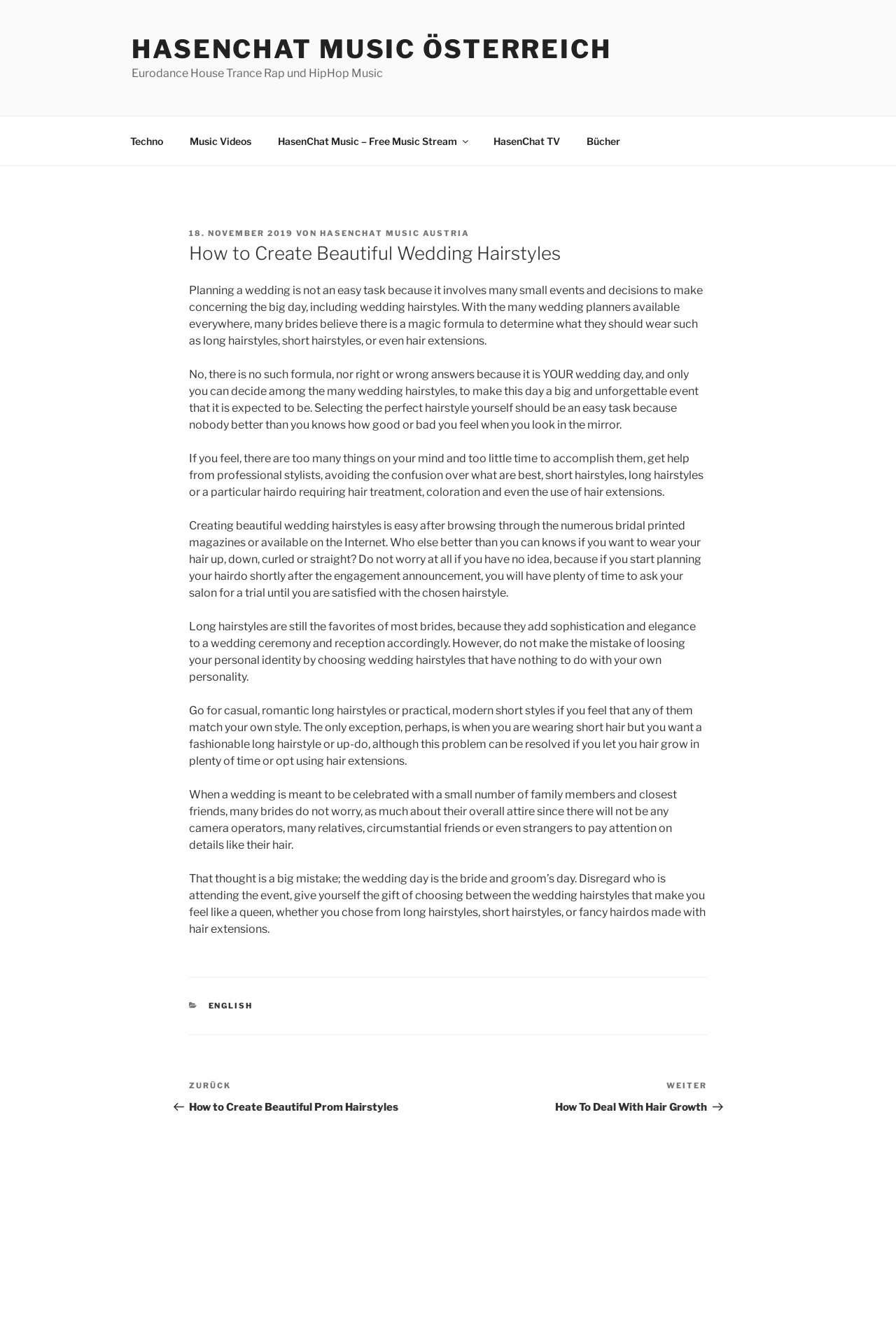Please find and report the bounding box coordinates of the element to click in order to perform the following action: "Click on the 'Techno' link in the navigation menu". The coordinates should be expressed as four float numbers between 0 and 1, in the format [left, top, right, bottom].

[0.131, 0.093, 0.195, 0.119]